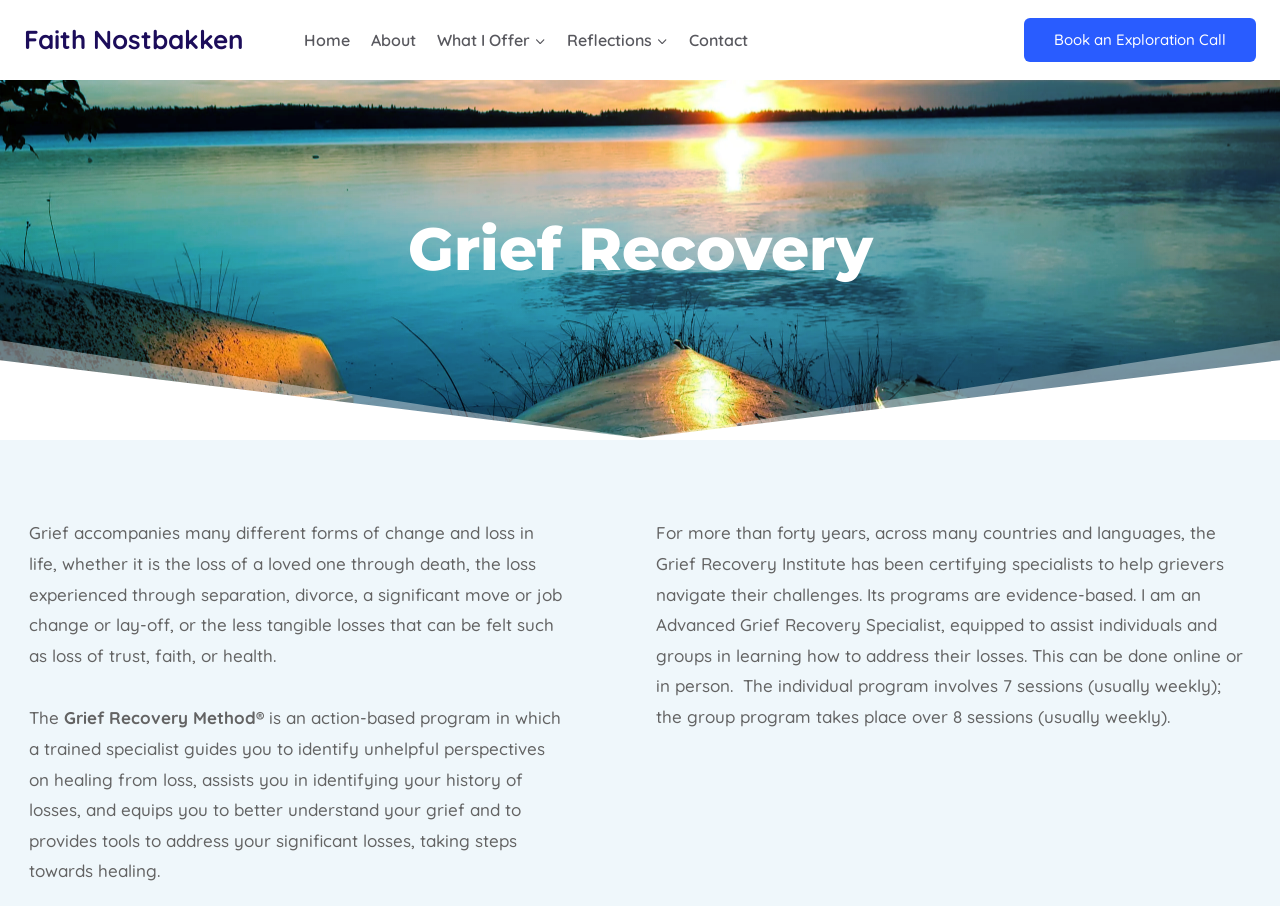Identify the bounding box of the HTML element described here: "Book an Exploration Call". Provide the coordinates as four float numbers between 0 and 1: [left, top, right, bottom].

[0.8, 0.019, 0.981, 0.069]